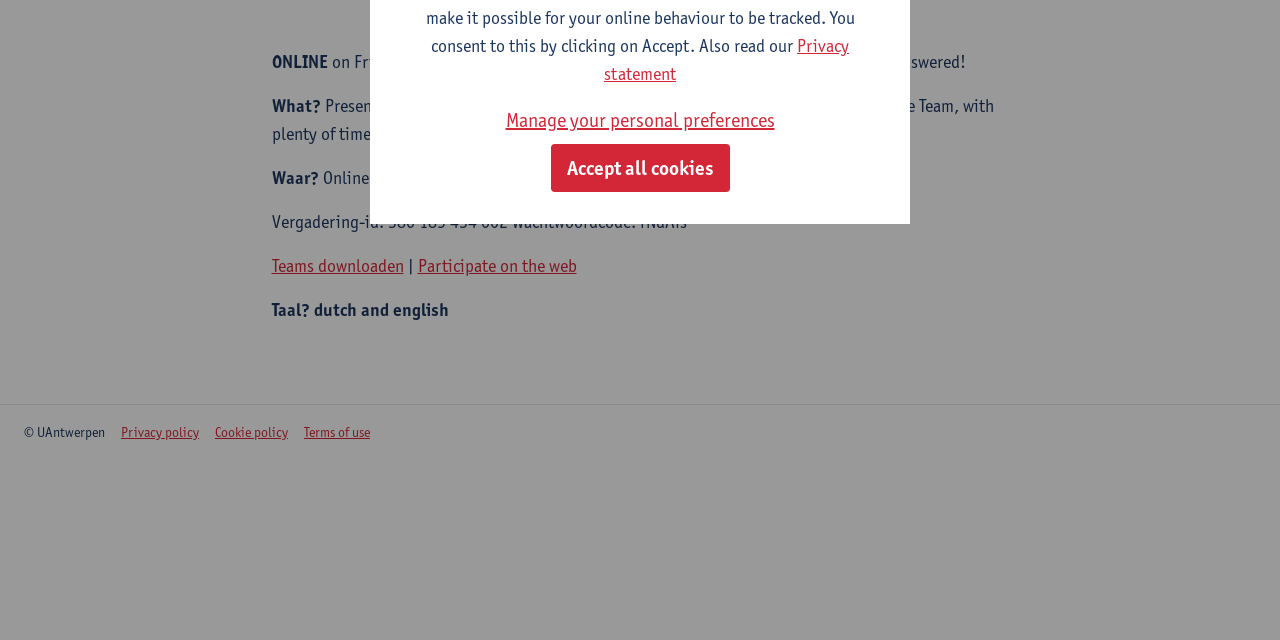Predict the bounding box of the UI element based on the description: "Privacy policy". The coordinates should be four float numbers between 0 and 1, formatted as [left, top, right, bottom].

[0.088, 0.65, 0.162, 0.703]